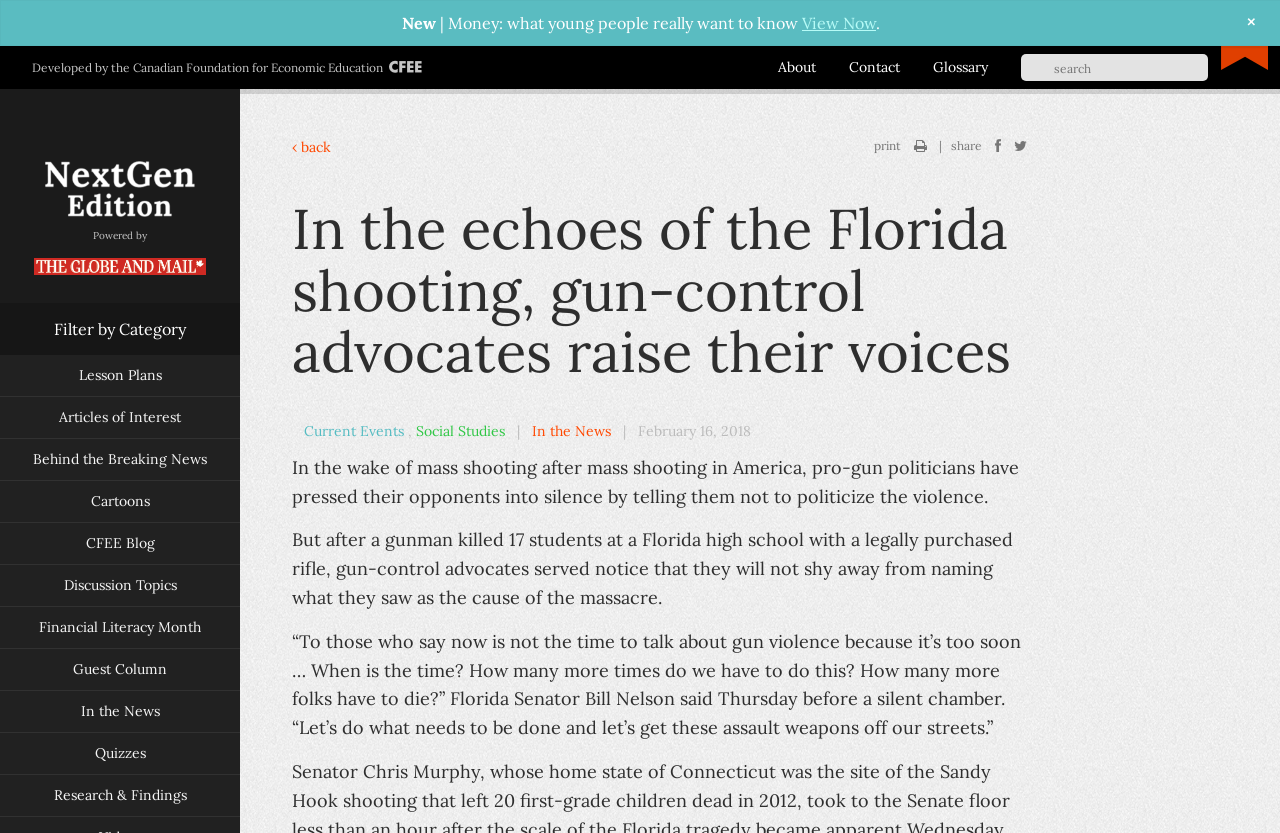Please provide a brief answer to the question using only one word or phrase: 
What is the name of the senator quoted in the article?

Bill Nelson